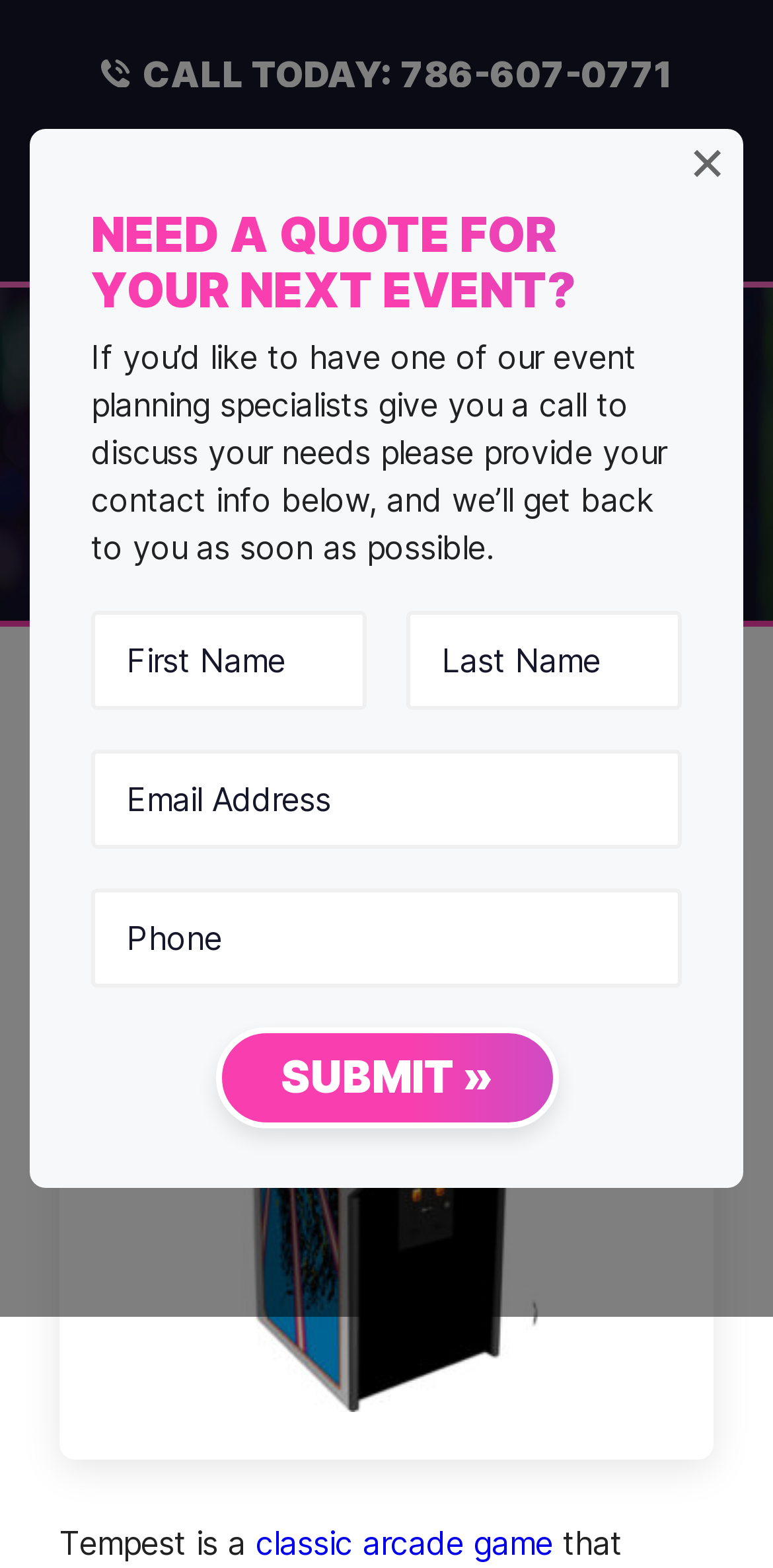Identify the bounding box coordinates of the area that should be clicked in order to complete the given instruction: "Click the 'Menu' button". The bounding box coordinates should be four float numbers between 0 and 1, i.e., [left, top, right, bottom].

[0.738, 0.085, 0.949, 0.155]